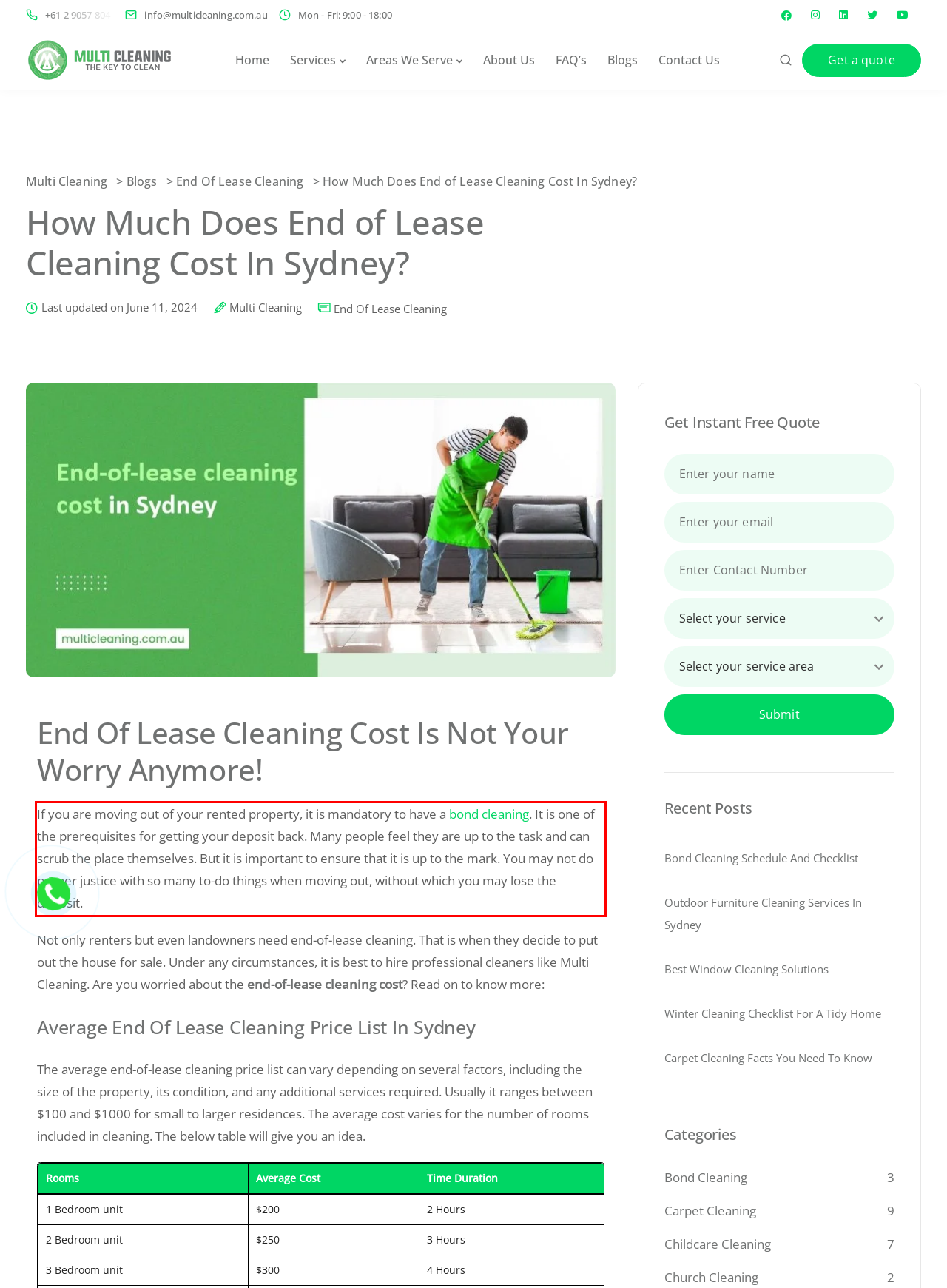Using the provided screenshot, read and generate the text content within the red-bordered area.

If you are moving out of your rented property, it is mandatory to have a bond cleaning. It is one of the prerequisites for getting your deposit back. Many people feel they are up to the task and can scrub the place themselves. But it is important to ensure that it is up to the mark. You may not do proper justice with so many to-do things when moving out, without which you may lose the deposit.